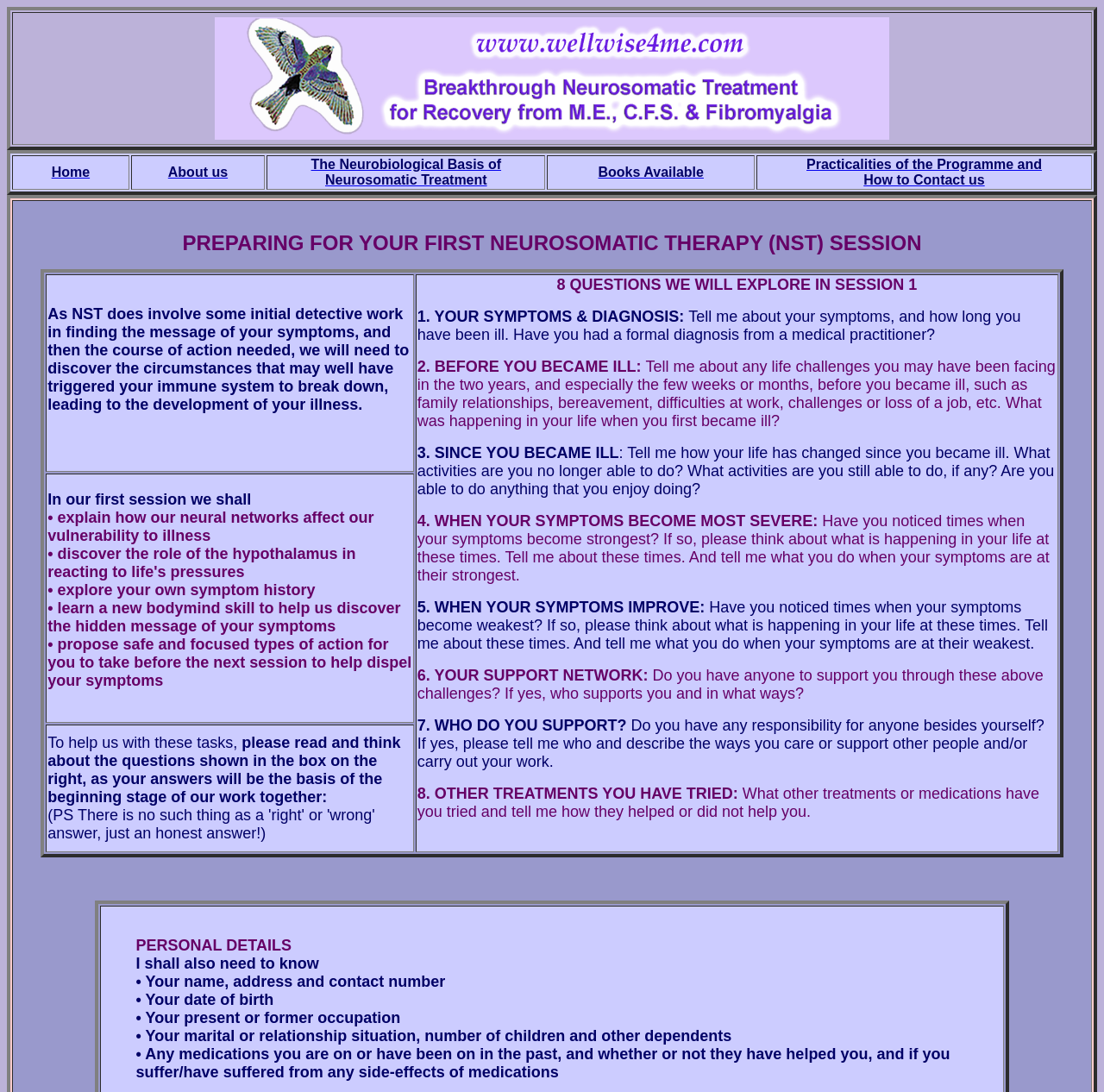Show the bounding box coordinates for the HTML element described as: "Donate".

None